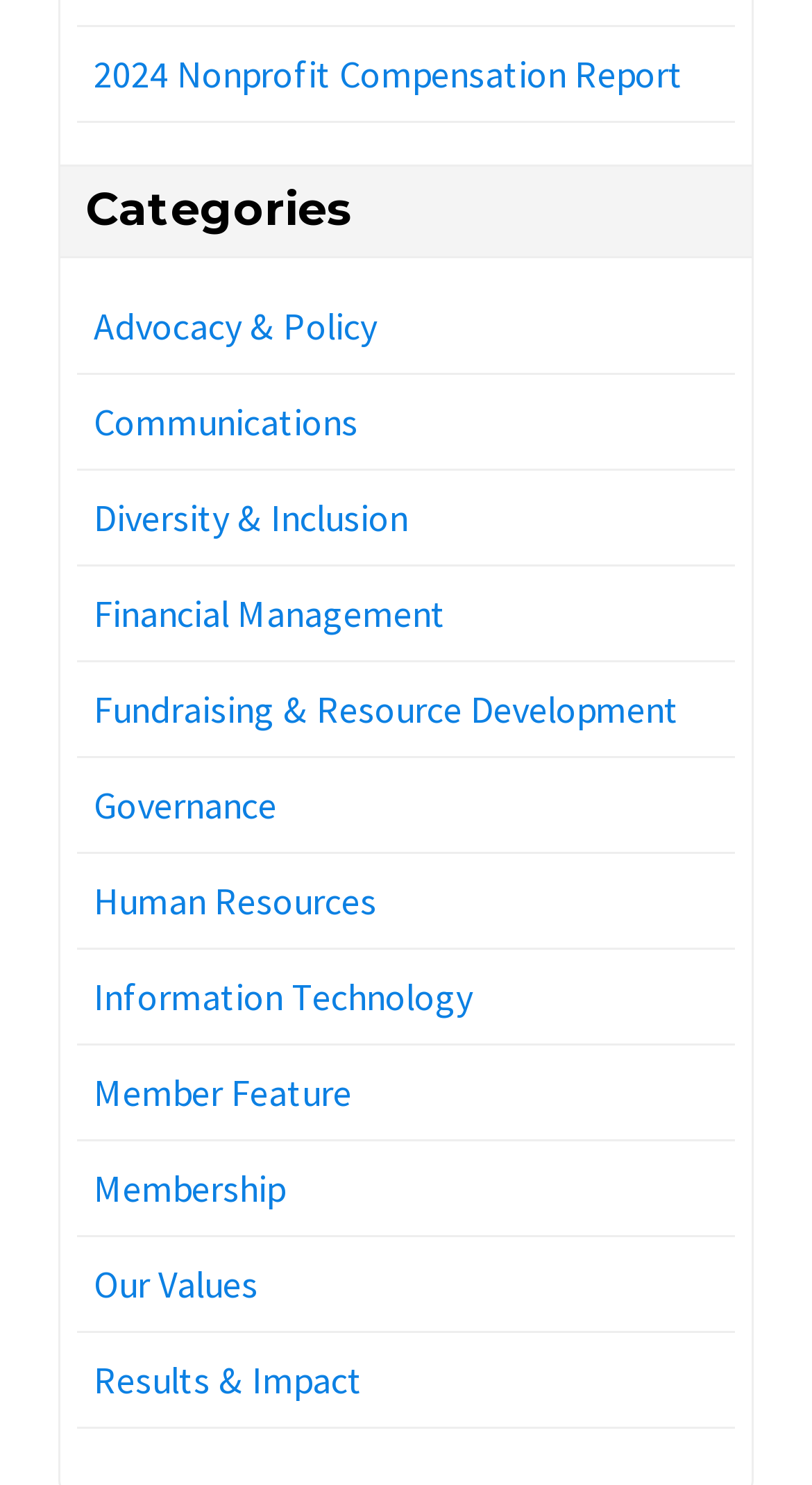Determine the bounding box coordinates of the clickable region to execute the instruction: "Read about Our Values". The coordinates should be four float numbers between 0 and 1, denoted as [left, top, right, bottom].

[0.115, 0.848, 0.318, 0.88]